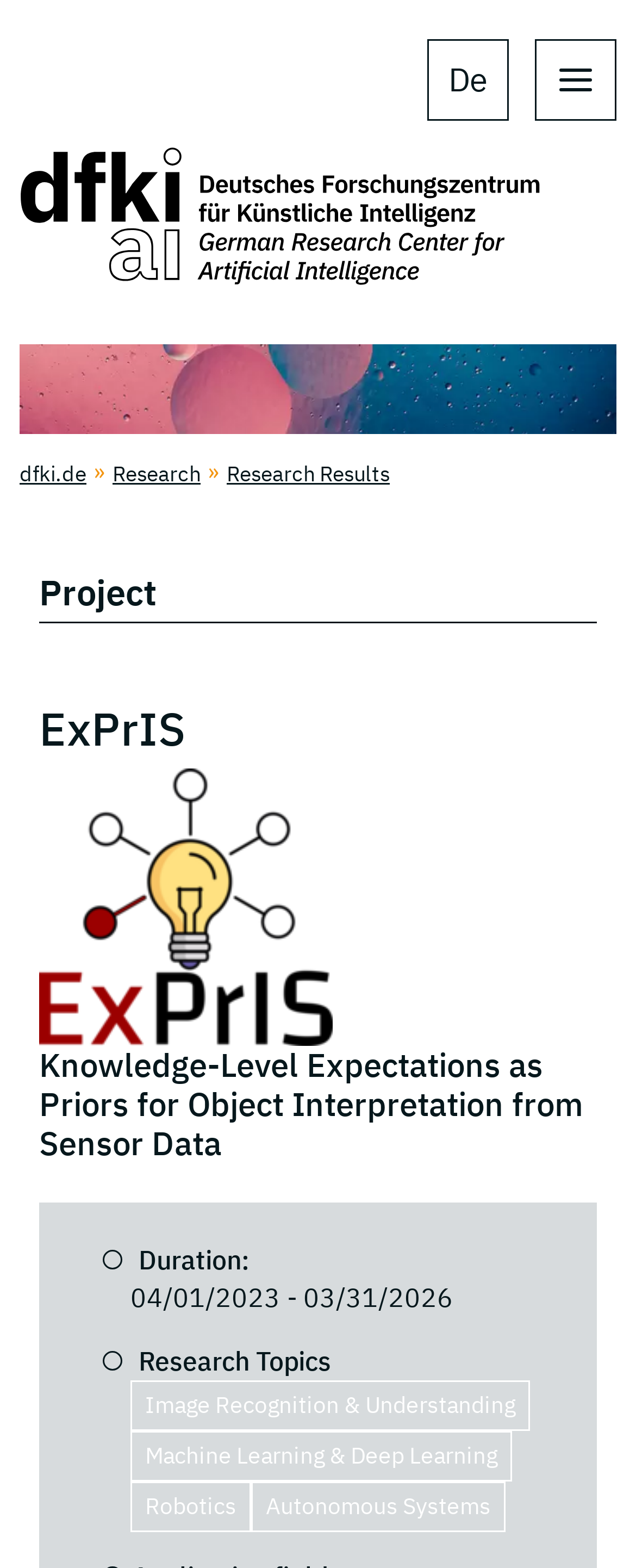Give a short answer to this question using one word or a phrase:
What is the name of the project?

ExPrIS